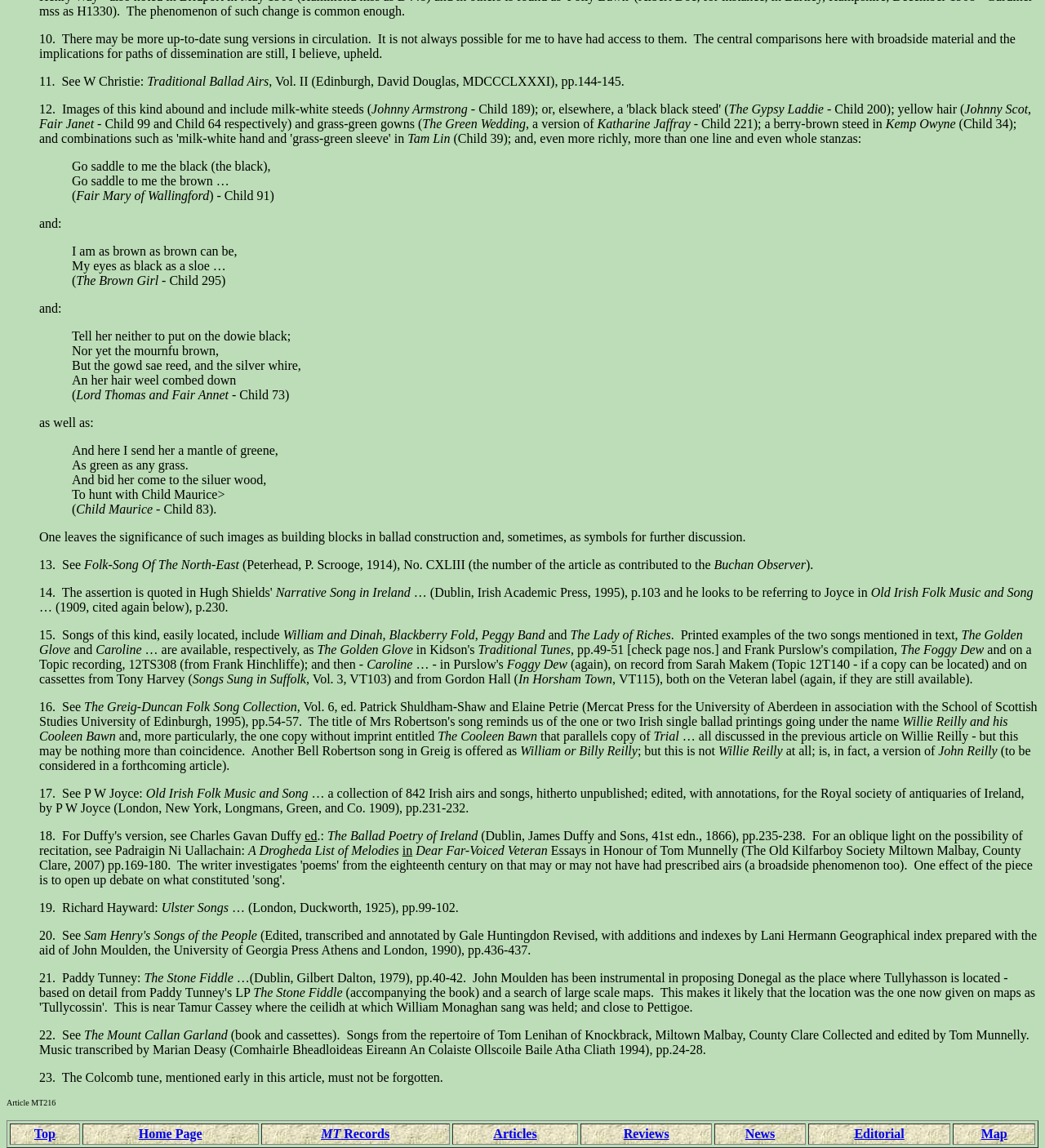Find the bounding box coordinates of the element I should click to carry out the following instruction: "Access the Sarathi Parivahan Sewa website".

None